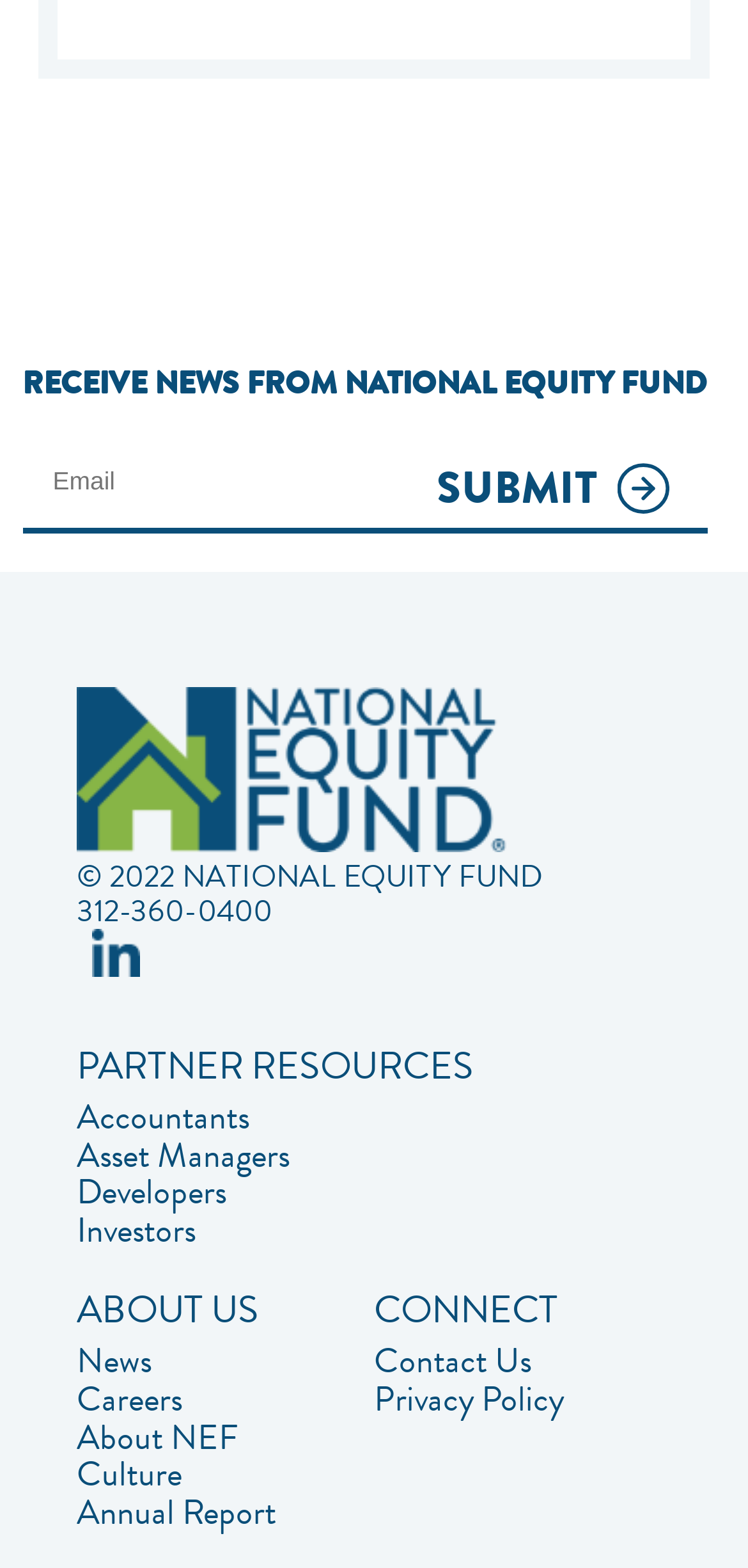Please determine the bounding box coordinates of the element's region to click for the following instruction: "Contact us".

[0.5, 0.856, 0.897, 0.88]